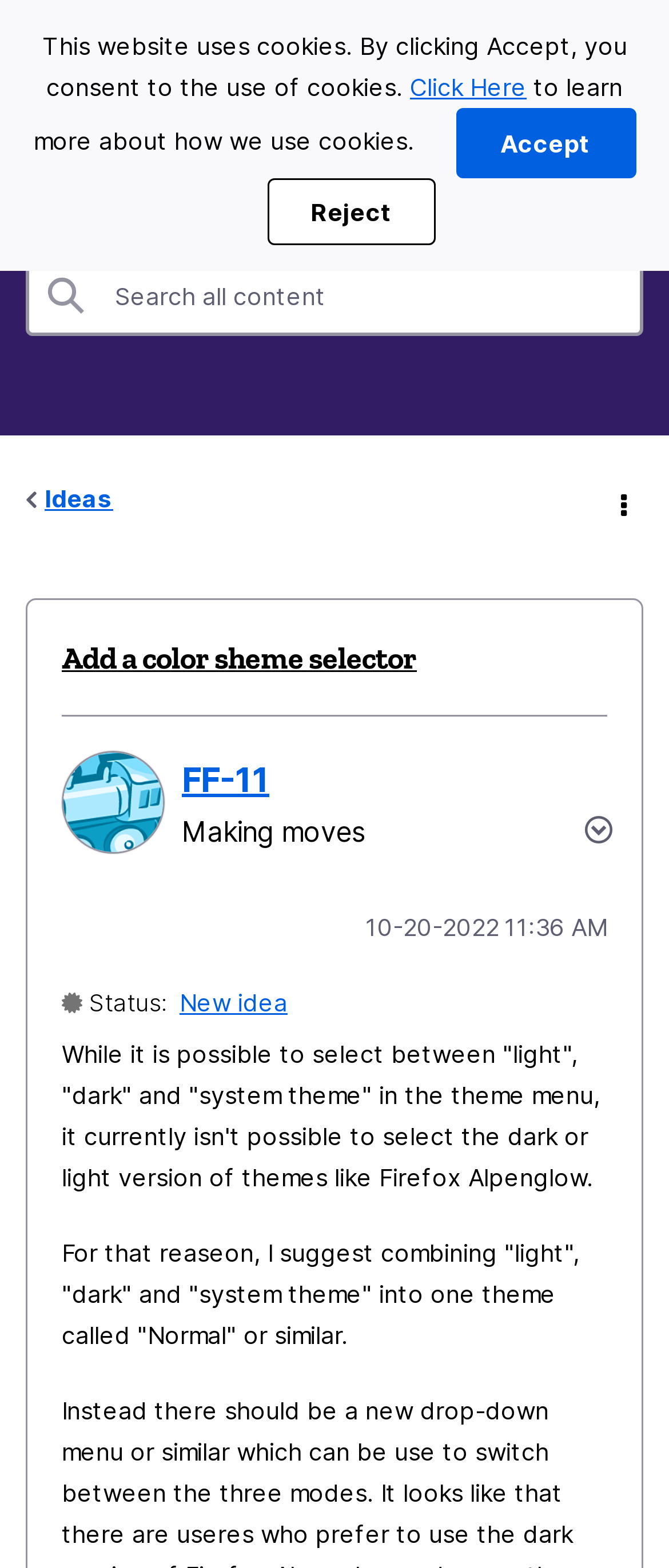Reply to the question with a single word or phrase:
What is the text on the button at the top right corner?

Sign In